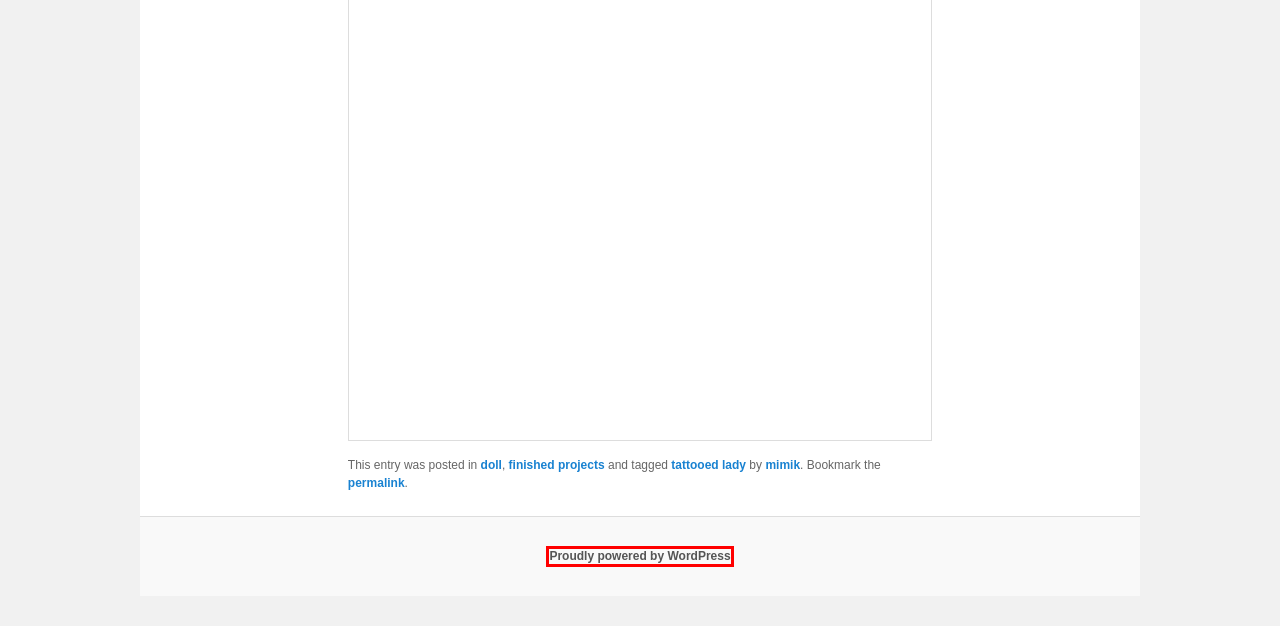Given a webpage screenshot with a UI element marked by a red bounding box, choose the description that best corresponds to the new webpage that will appear after clicking the element. The candidates are:
A. Patterns | Doll
B. Doll | the art and craft of Mimi Kirchner
C. mimik | Doll
D. Blog Tool, Publishing Platform, and CMS – WordPress.org
E. tattooed lady | Doll
F. Websites | Doll
G. About Me | Doll
H. finished projects | Doll

D